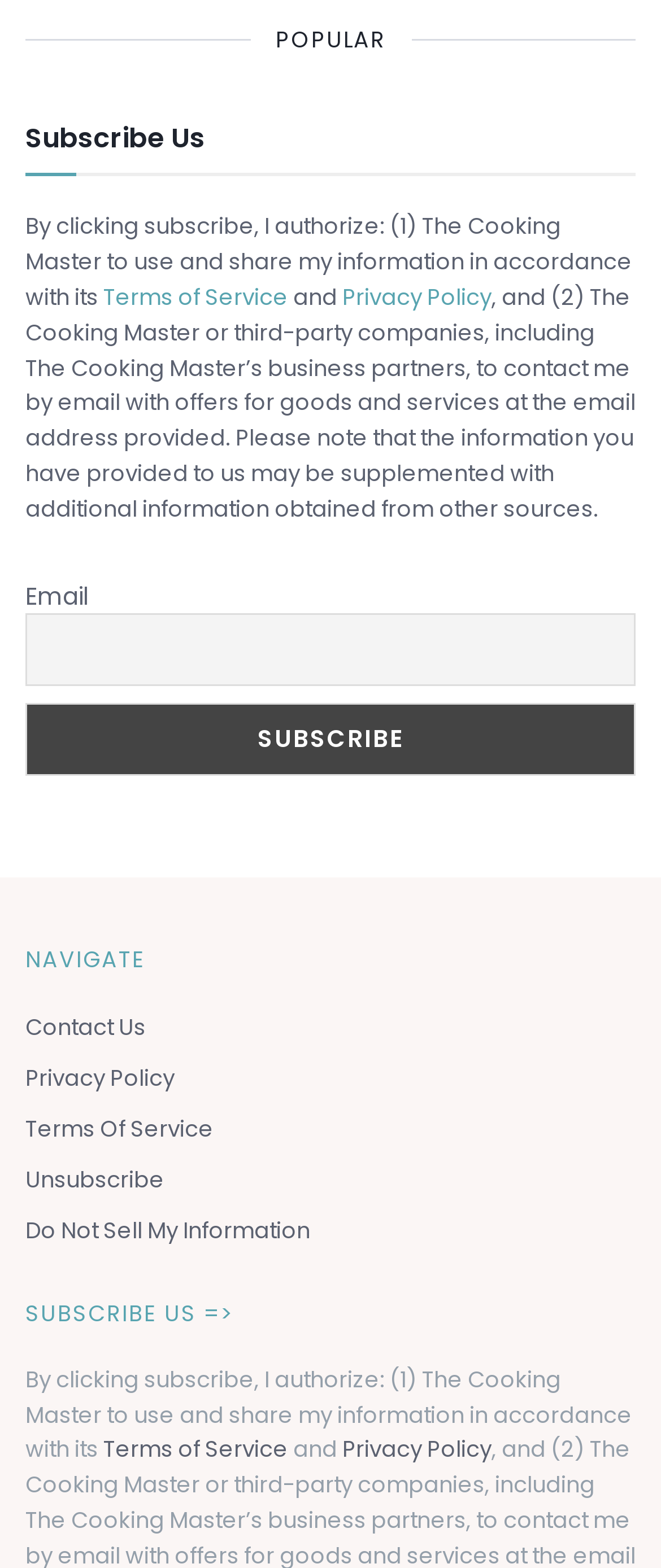Pinpoint the bounding box coordinates of the element that must be clicked to accomplish the following instruction: "View terms of service". The coordinates should be in the format of four float numbers between 0 and 1, i.e., [left, top, right, bottom].

[0.156, 0.179, 0.436, 0.2]